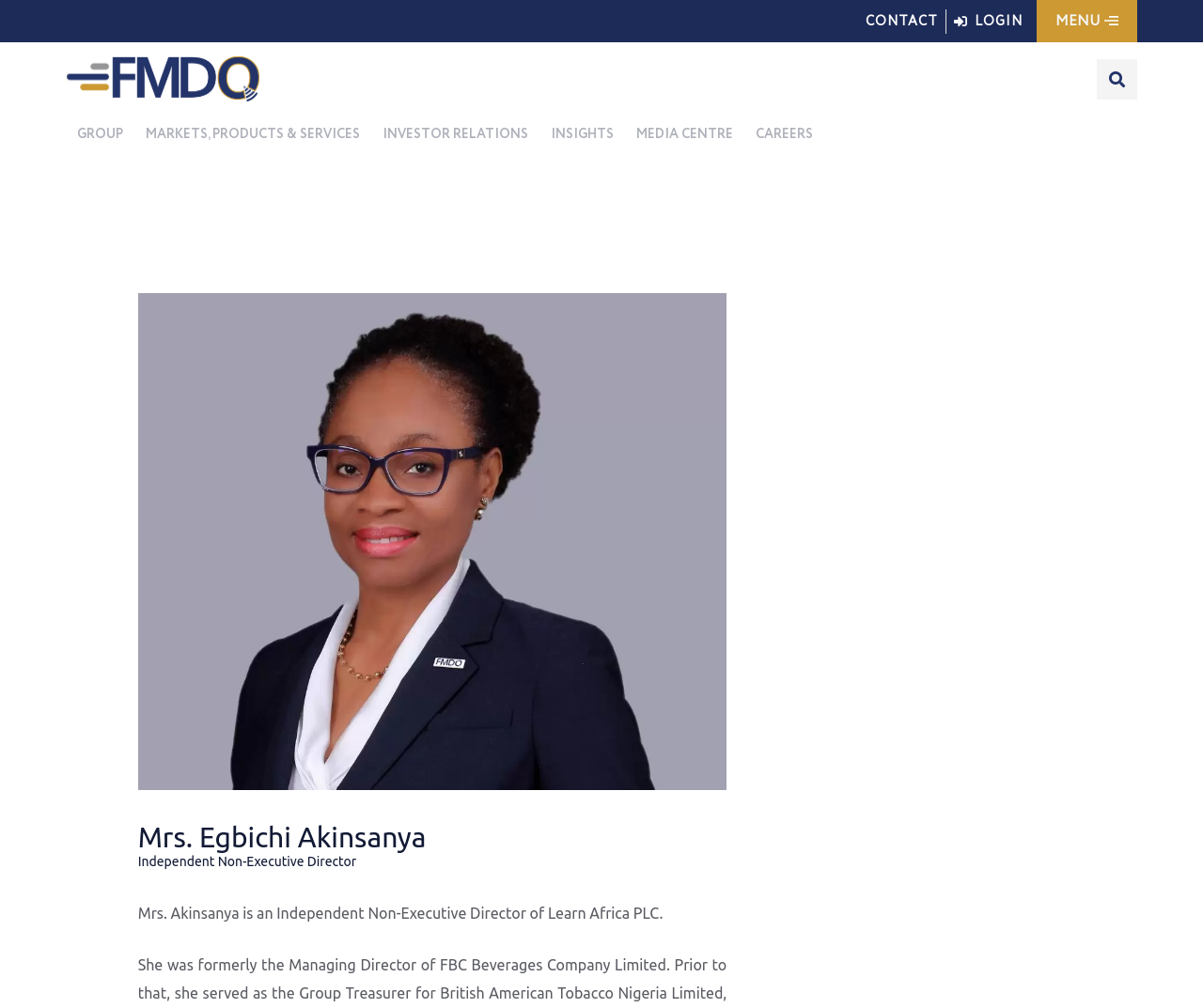What is Mrs. Akinsanya's role in Learn Africa PLC?
Based on the visual, give a brief answer using one word or a short phrase.

Independent Non-Executive Director